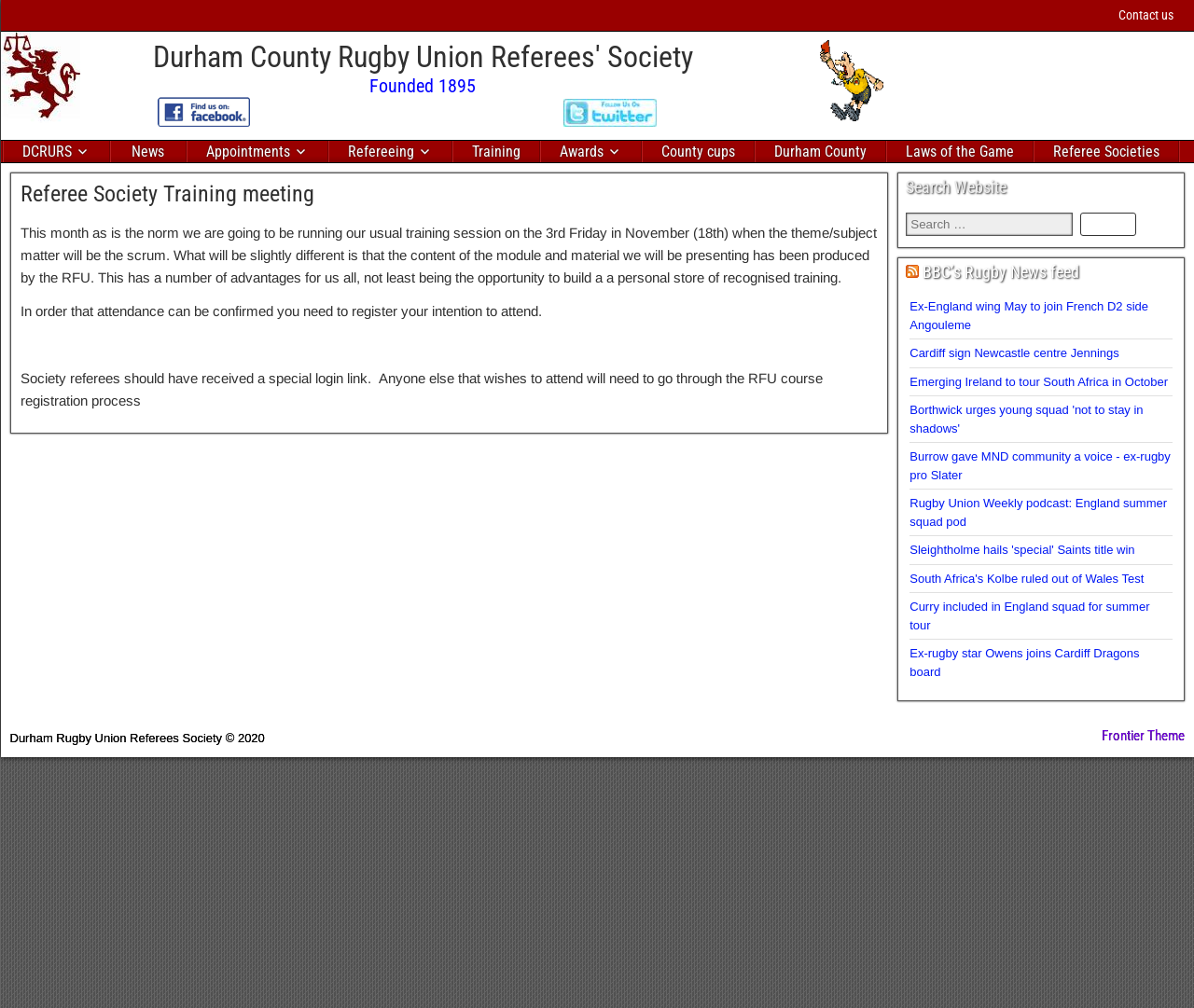What is the theme of the training session on the 3rd Friday in November?
Answer briefly with a single word or phrase based on the image.

Scrum